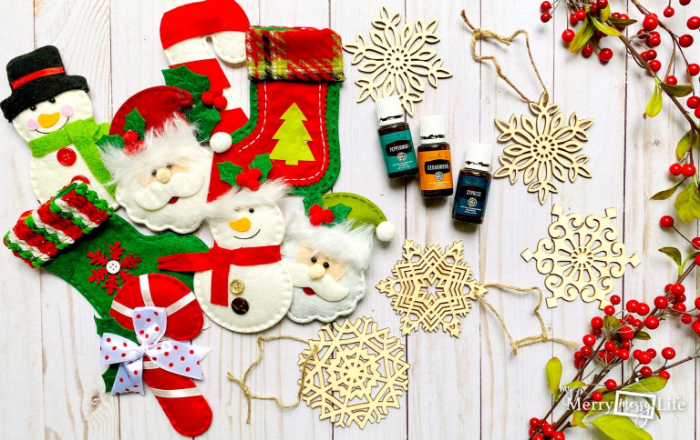Answer the question below in one word or phrase:
What is the color of the berries?

Red